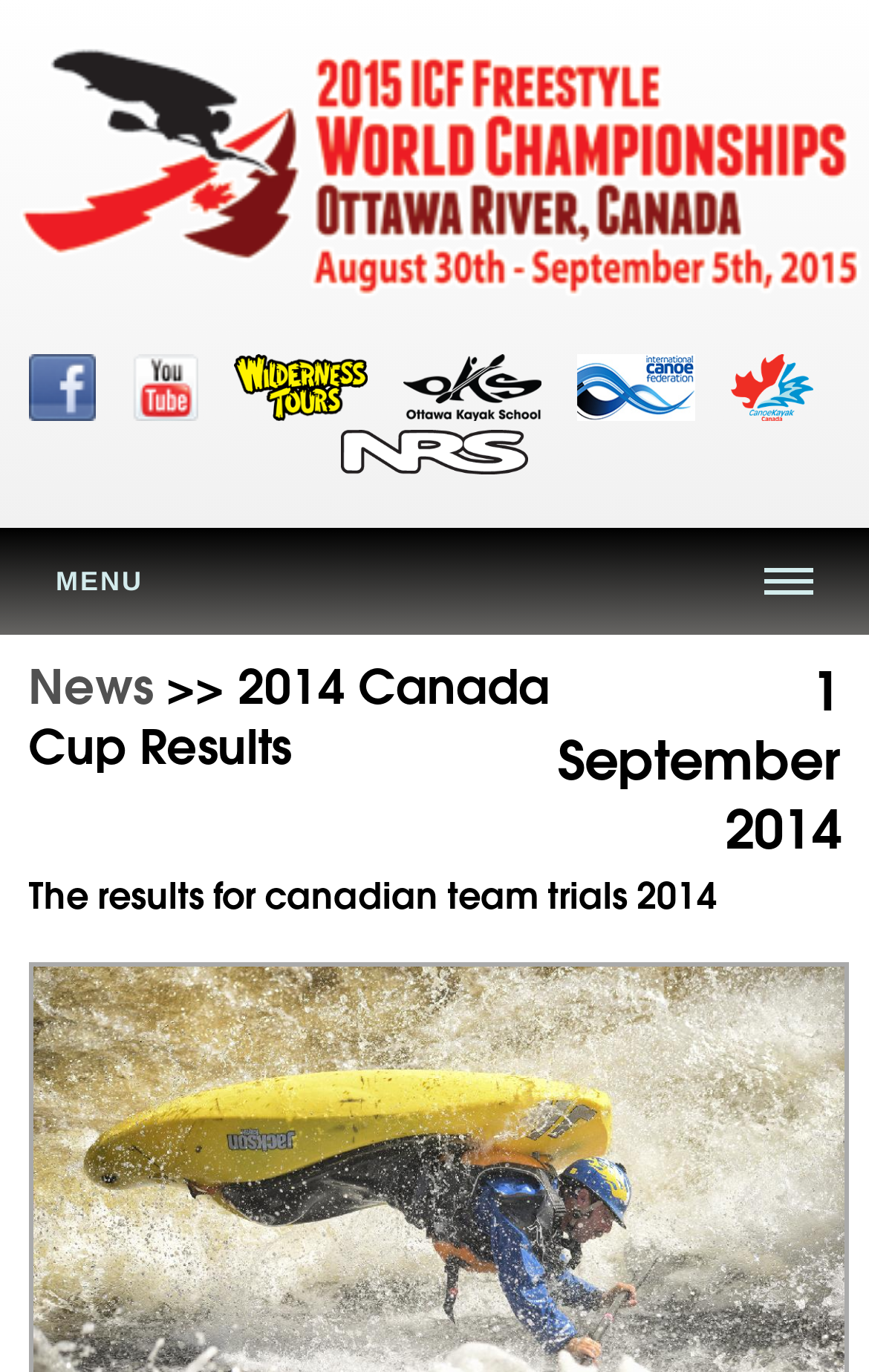What is the title of the menu?
We need a detailed and meticulous answer to the question.

The title of the menu can be found in the StaticText element with the text 'MENU'.